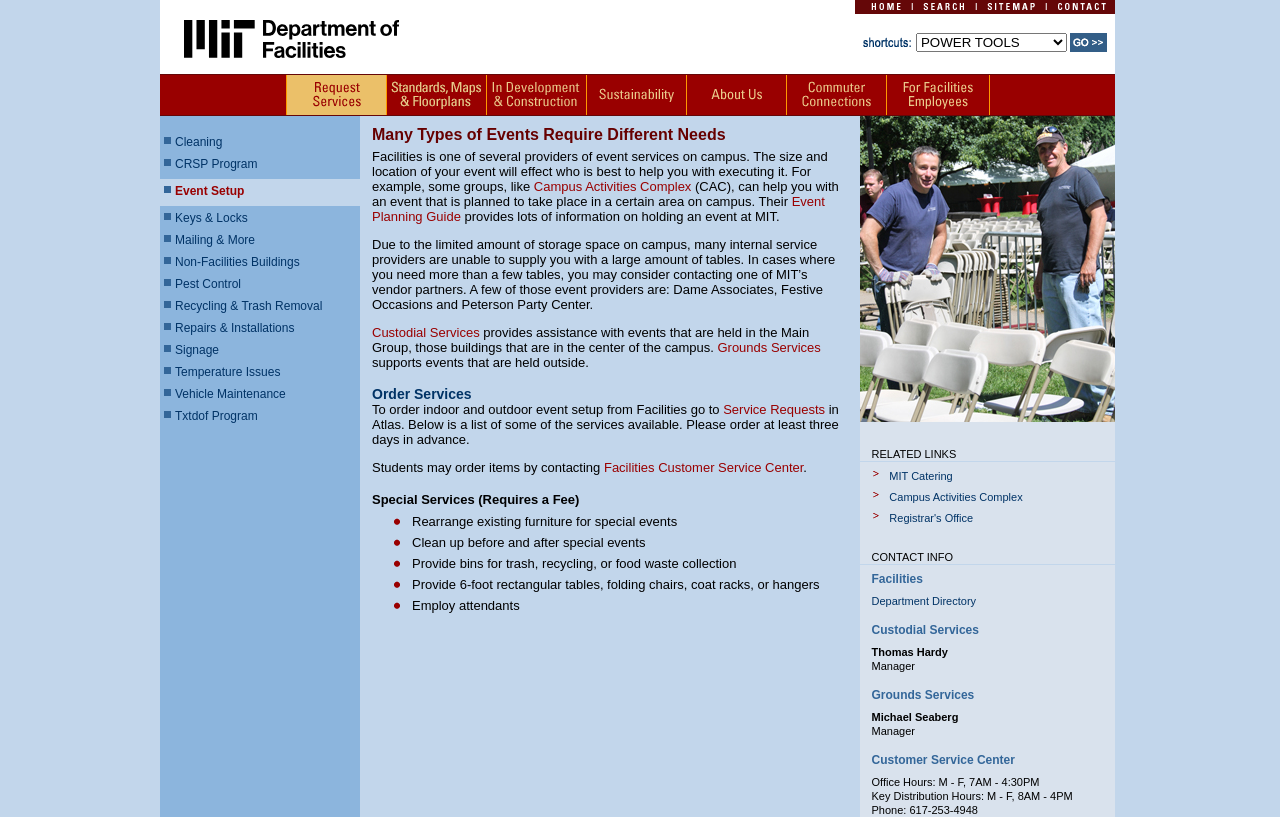Identify the bounding box coordinates of the region that should be clicked to execute the following instruction: "Click Home".

[0.671, 0.005, 0.711, 0.02]